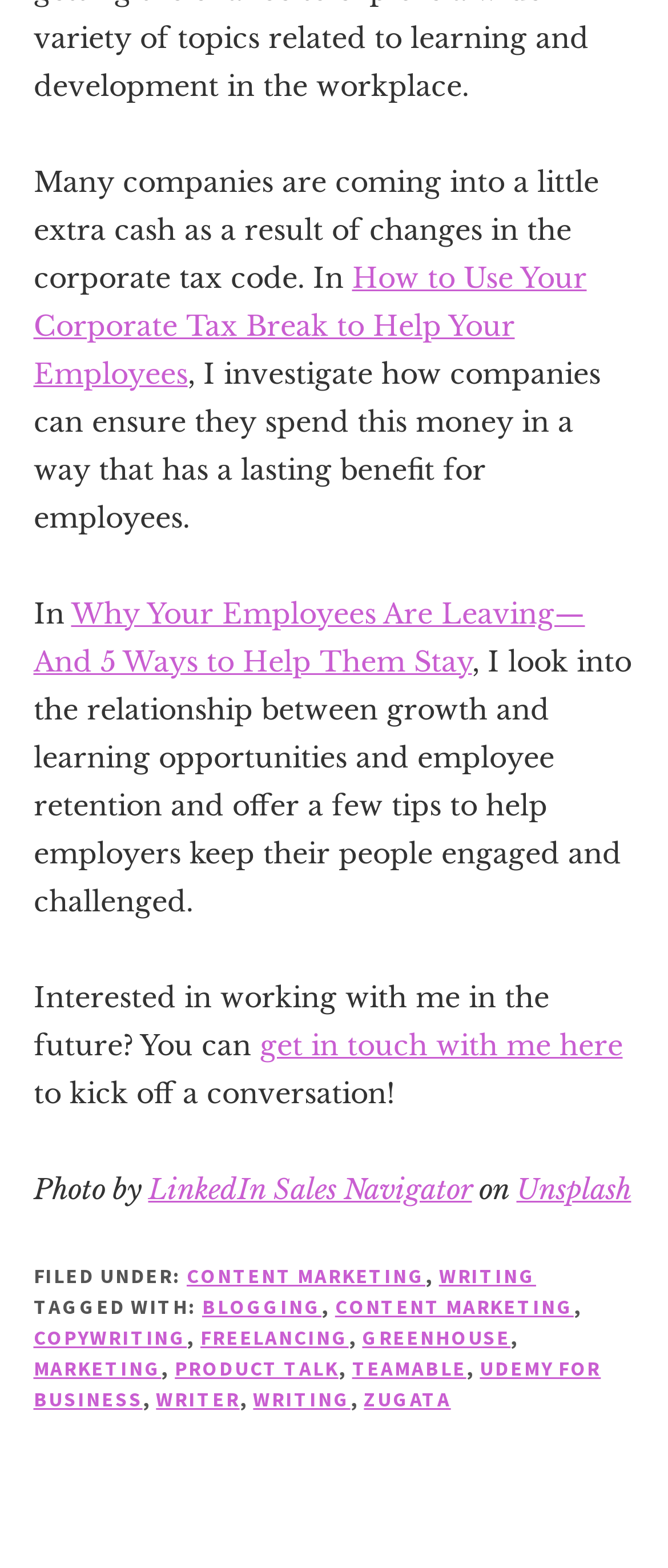Show me the bounding box coordinates of the clickable region to achieve the task as per the instruction: "View the article about employee retention".

[0.05, 0.38, 0.876, 0.432]